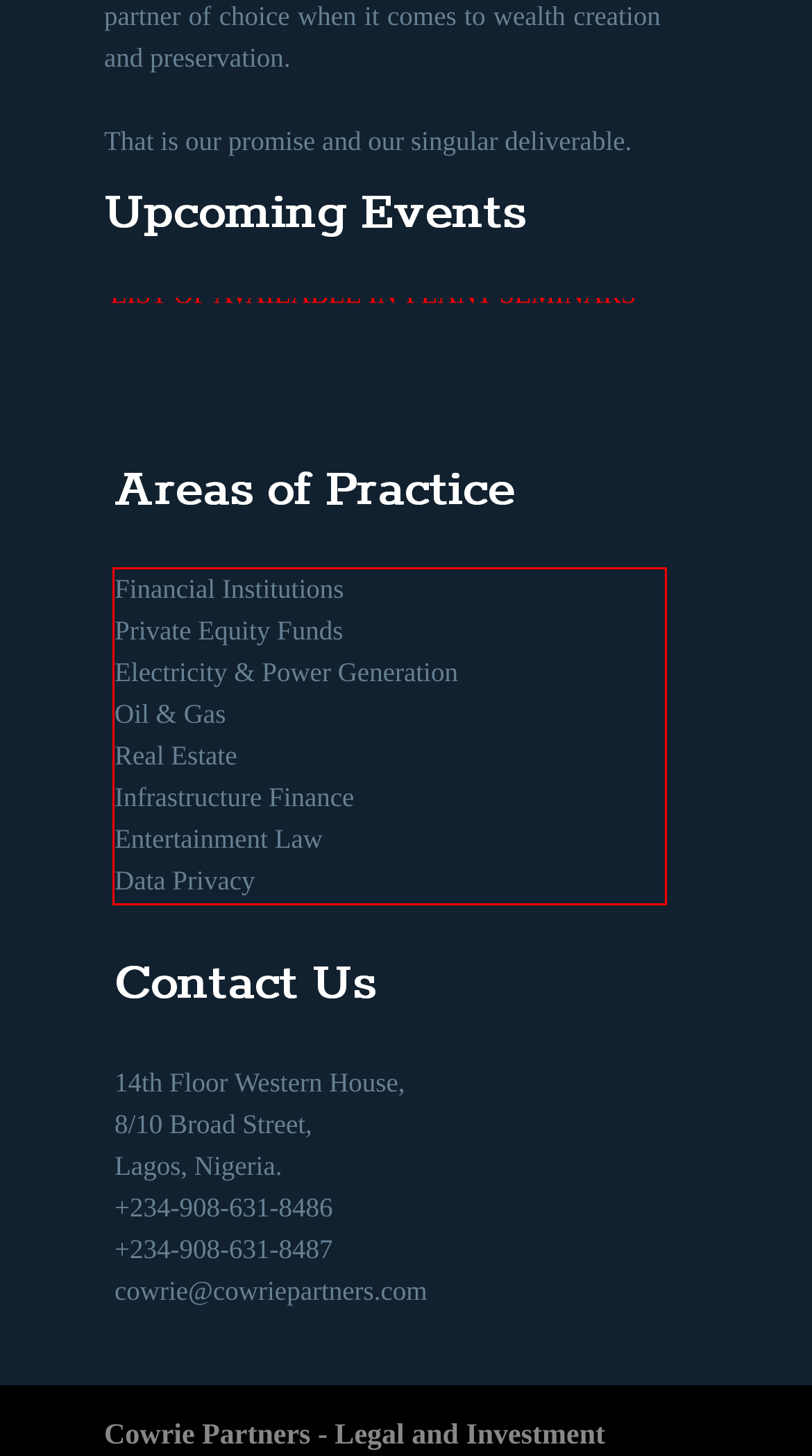Using the provided screenshot, read and generate the text content within the red-bordered area.

Financial Institutions Private Equity Funds Electricity & Power Generation Oil & Gas Real Estate Infrastructure Finance Entertainment Law Data Privacy